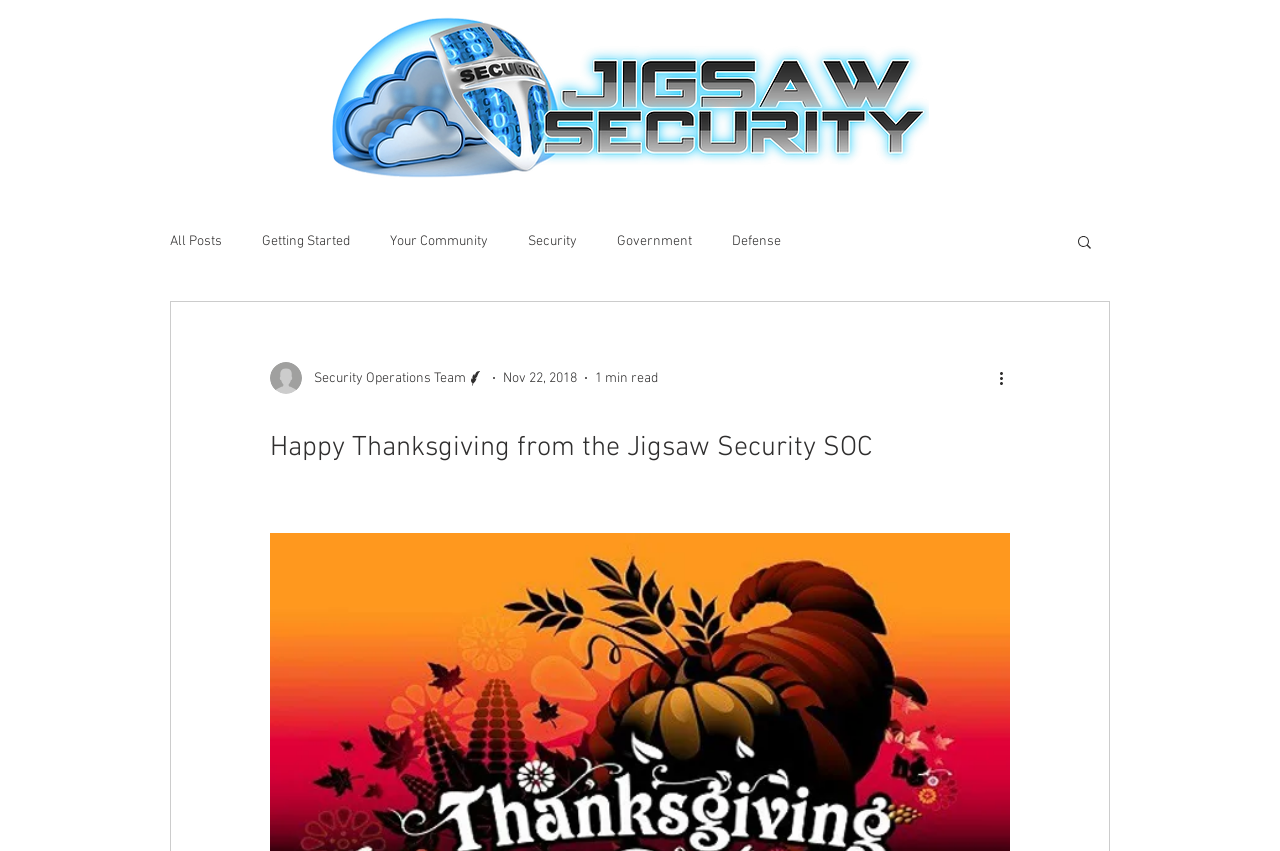Determine the bounding box coordinates for the UI element matching this description: "Security".

[0.412, 0.273, 0.451, 0.293]